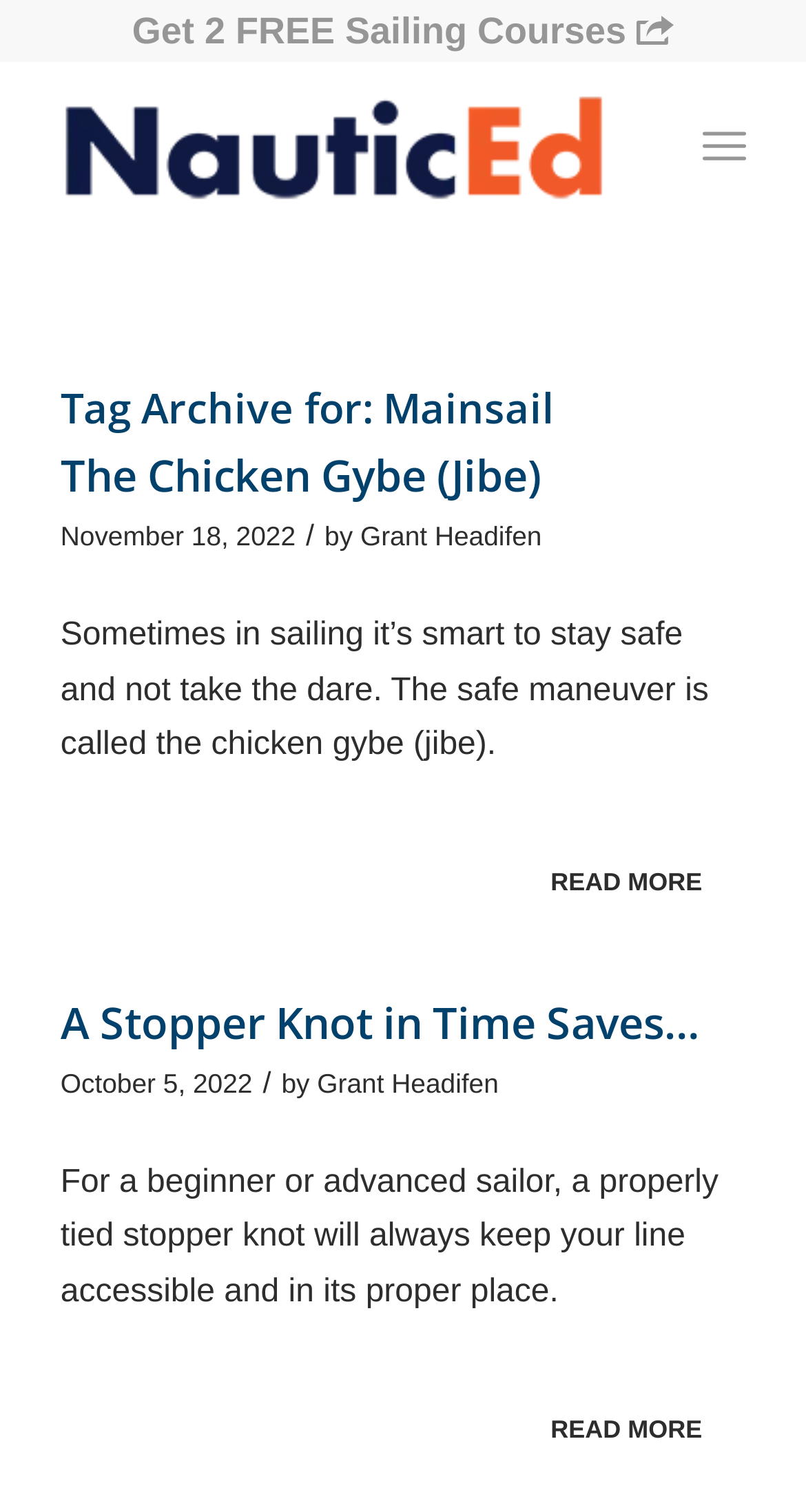What is the topic of the first article?
Refer to the image and respond with a one-word or short-phrase answer.

The Chicken Gybe (Jibe)